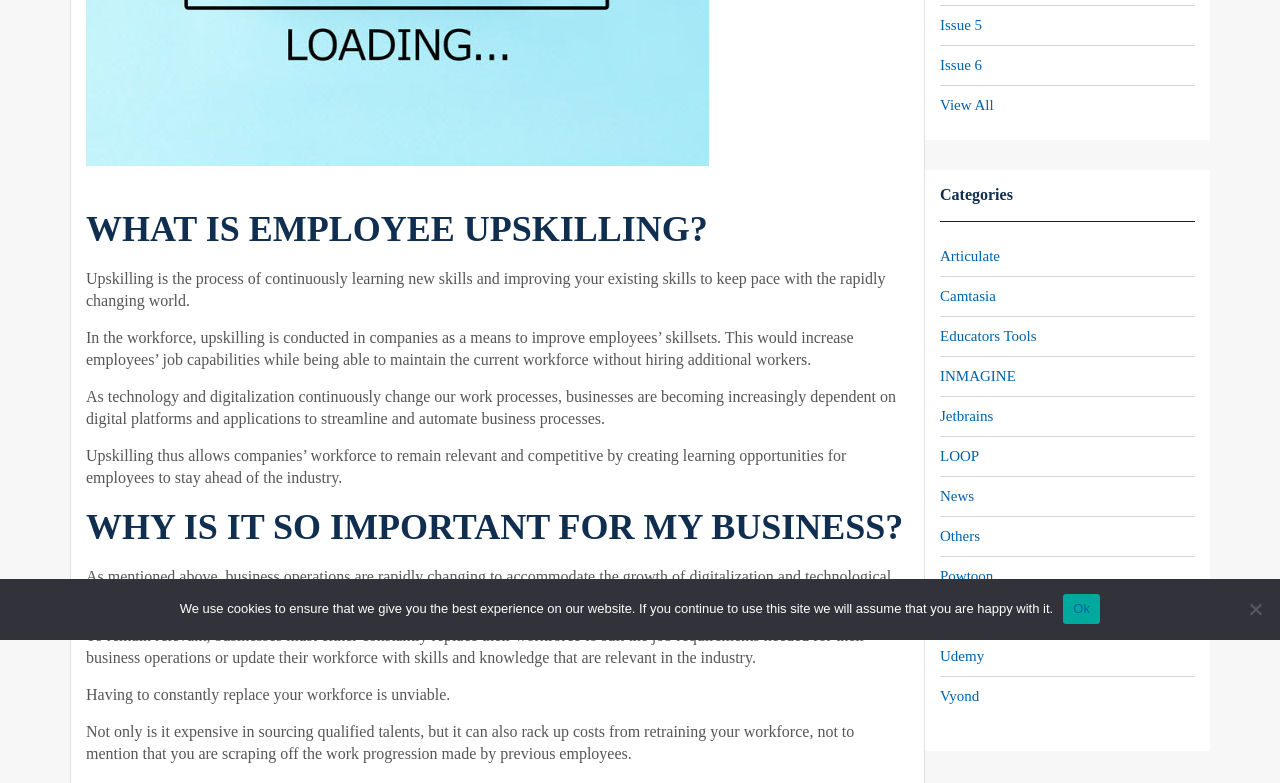Provide the bounding box coordinates of the UI element that matches the description: "View All".

[0.734, 0.124, 0.776, 0.145]